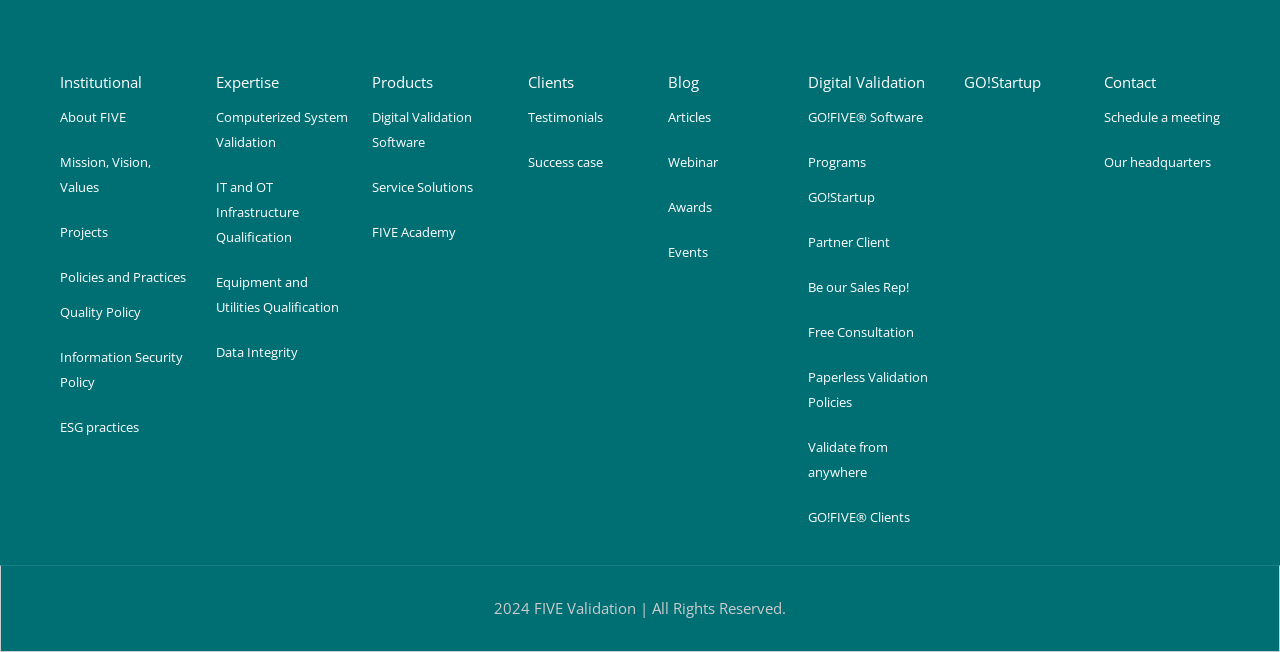Use a single word or phrase to answer the question:
What are the main categories on this website?

Institutional, Expertise, Products, Clients, Blog, Digital Validation